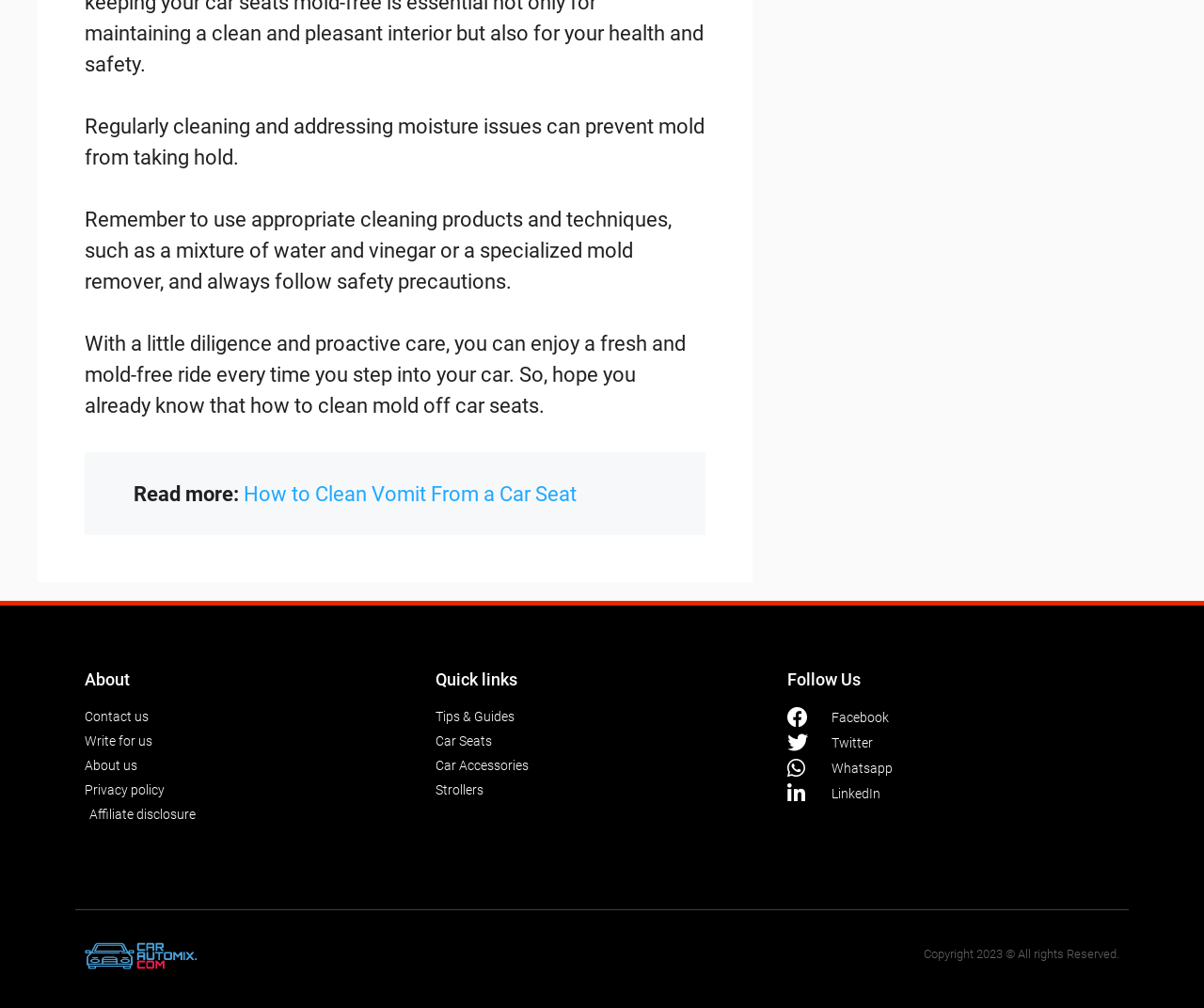Could you highlight the region that needs to be clicked to execute the instruction: "Follow Carautomix on Facebook"?

[0.691, 0.704, 0.738, 0.719]